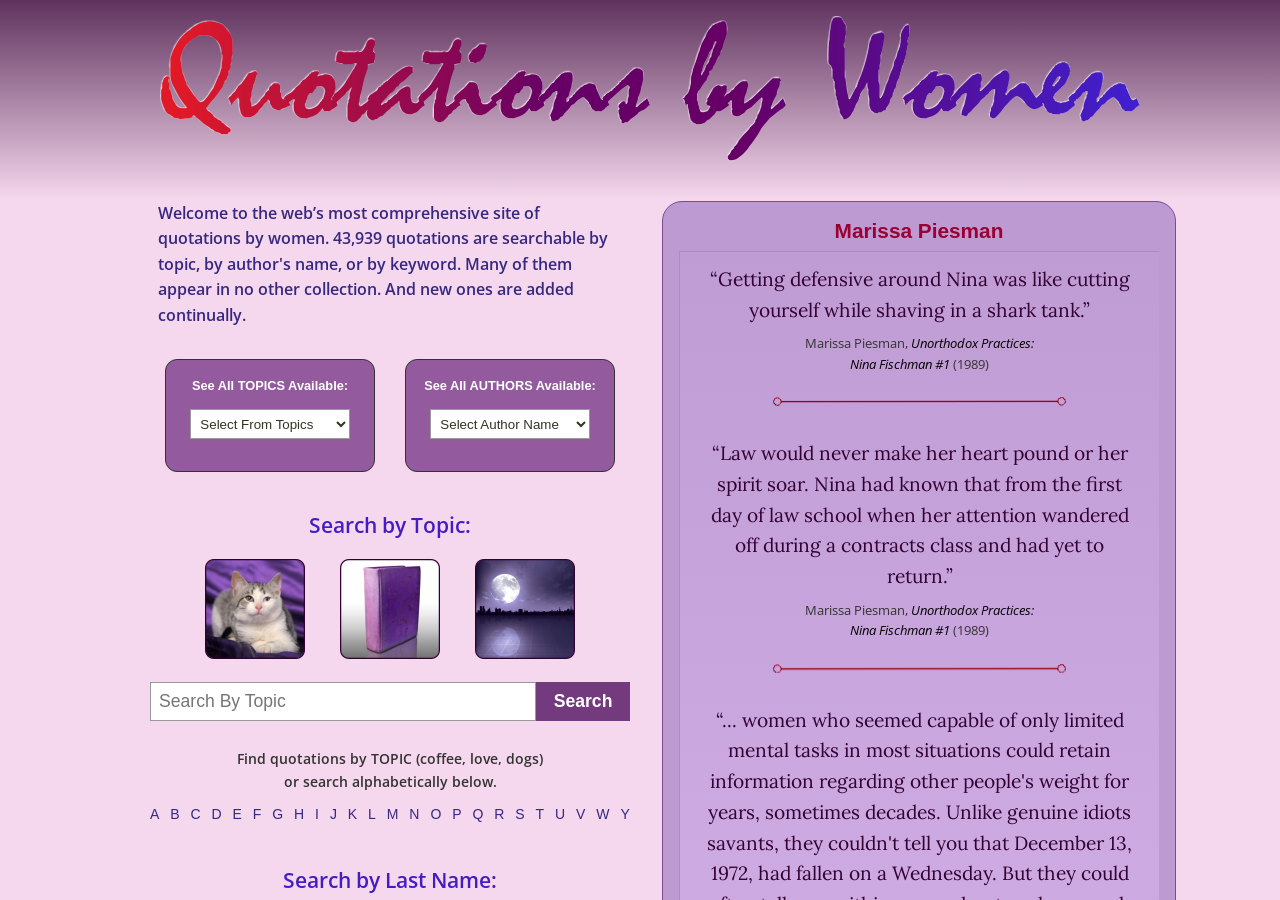What is the format of the quotations on this webpage? Based on the image, give a response in one word or a short phrase.

Blocks with quotes and author's name